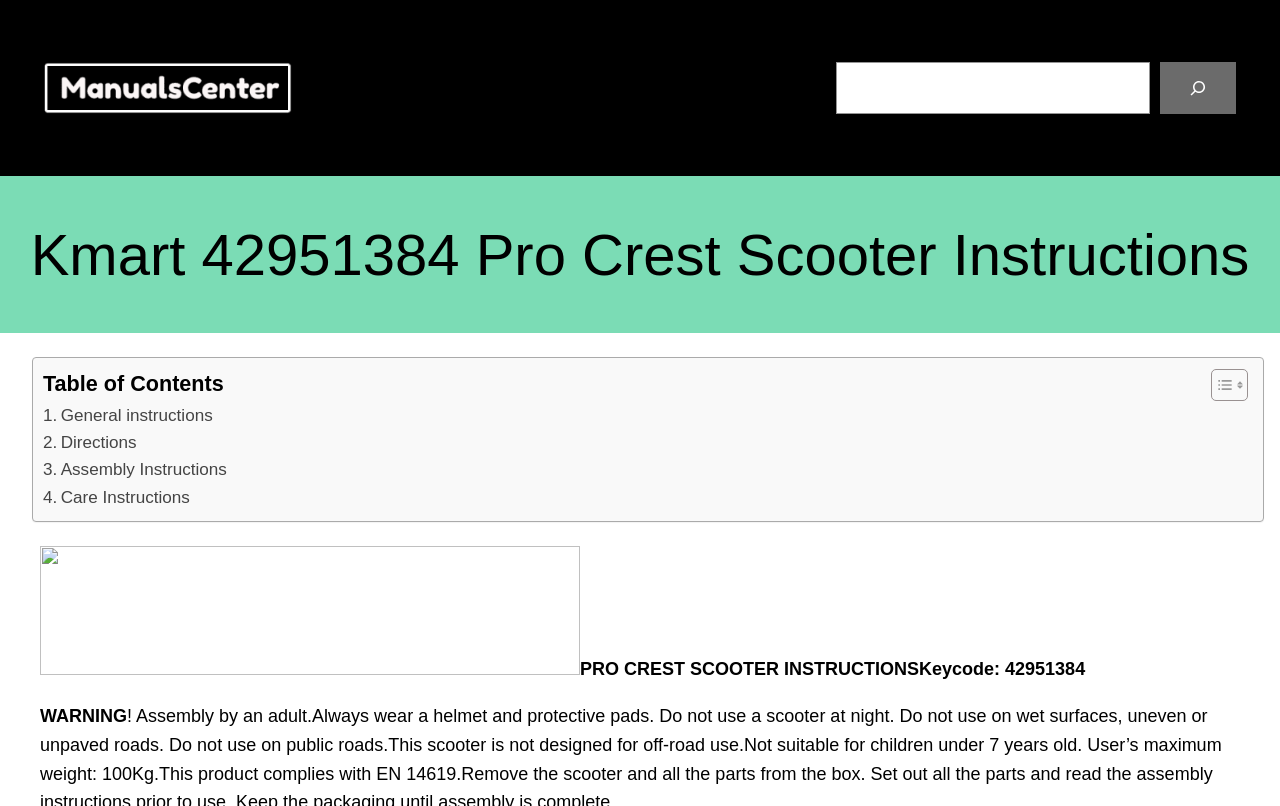Please locate the bounding box coordinates of the element that should be clicked to complete the given instruction: "Click on the MaualsCenter link".

[0.034, 0.076, 0.228, 0.142]